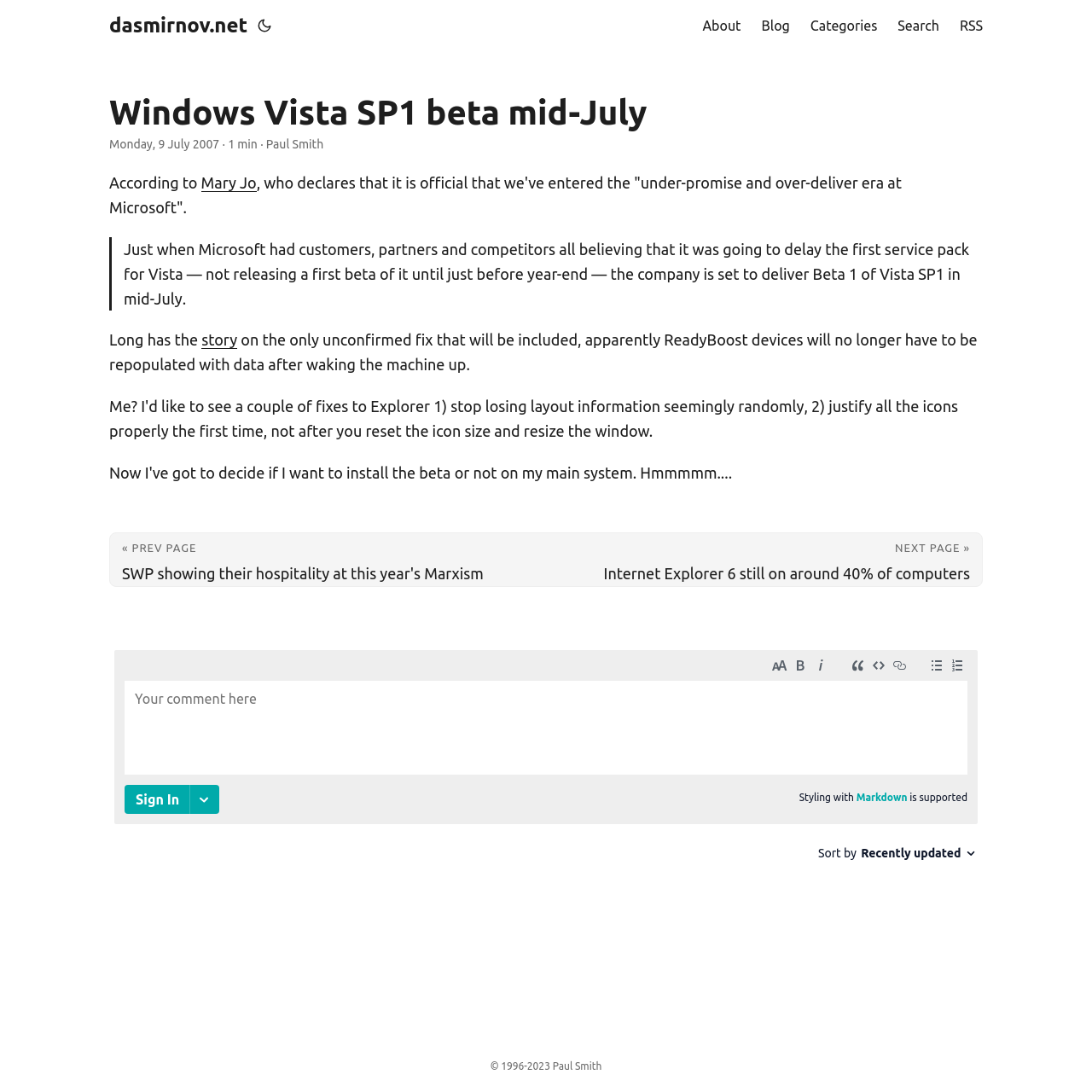Based on the image, provide a detailed and complete answer to the question: 
What is the purpose of ReadyBoost devices?

According to the article, ReadyBoost devices will no longer have to be repopulated with data after waking the machine up, implying that their purpose is to store data.